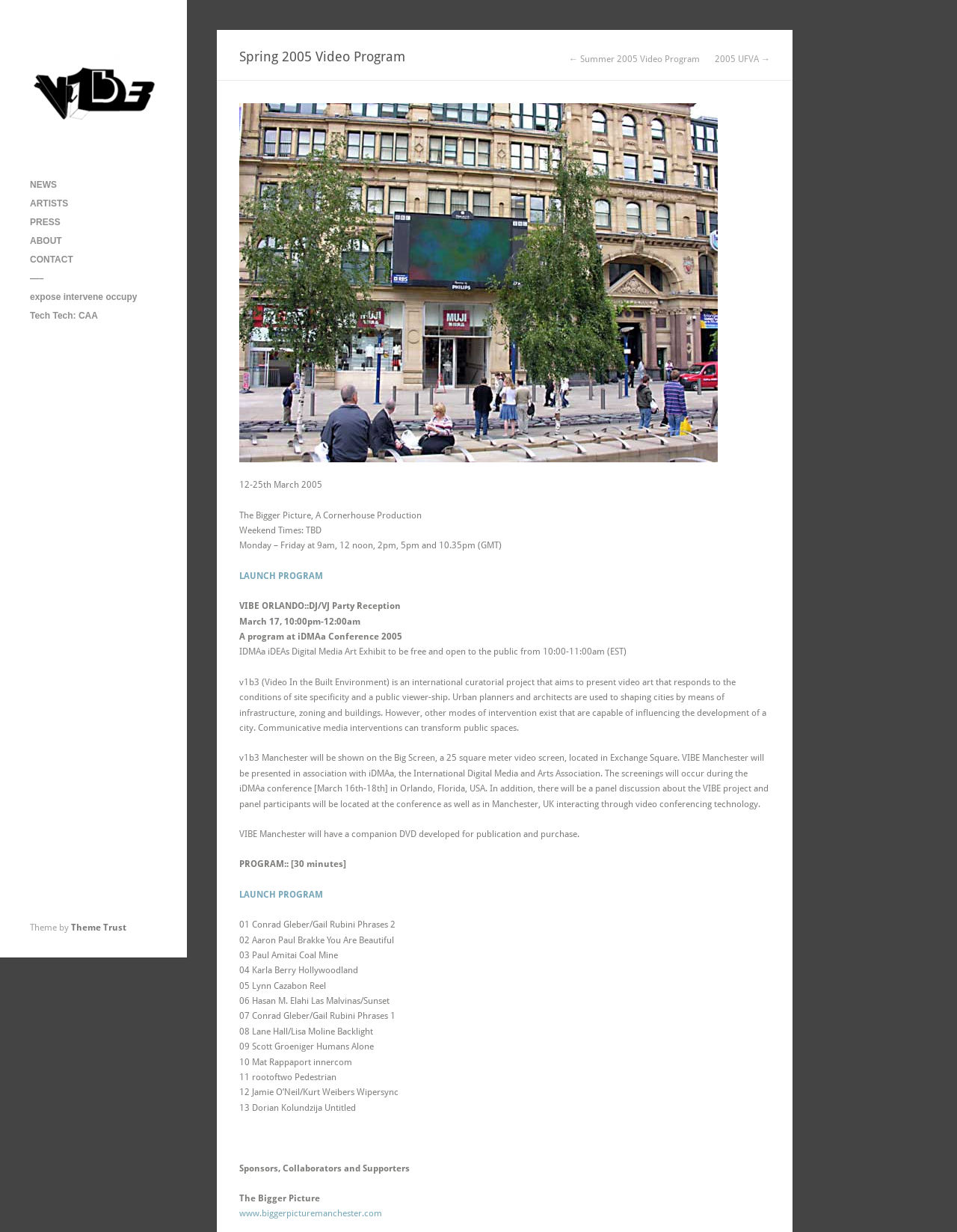Generate a detailed explanation of the webpage's features and information.

The webpage is about the "v1b3 » Spring 2005 Video Program". At the top, there is a heading "v1b3" with an image and a link. Below it, there are several links to different sections of the website, including "NEWS", "ARTISTS", "PRESS", "ABOUT", and "CONTACT".

On the left side, there is a heading "Spring 2005 Video Program" with a link to a previous program "Summer 2005 Video Program" and a link to "2005 UFVA" on the right side. Below it, there is a large image with a link "vibespring05_orbit".

The main content of the webpage is divided into several sections. The first section displays the dates and times of the video program, "12-25th March 2005", with details about the schedule. The second section describes the "VIBE ORLANDO::DJ/VJ Party Reception" event. The third section talks about a program at the iDMAa Conference 2005.

The fourth section provides a lengthy description of the "v1b3" project, which aims to present video art that responds to site specificity and public viewership. It also mentions the "VIBE Manchester" project, which will be shown on a large video screen in Exchange Square, Manchester.

The fifth section lists the program schedule, with 13 video art pieces, each with a title and artist name. Below it, there is a section acknowledging the sponsors, collaborators, and supporters of the project, including "The Bigger Picture".

At the bottom of the webpage, there is a credit line "Theme by" with a link to "Theme Trust".